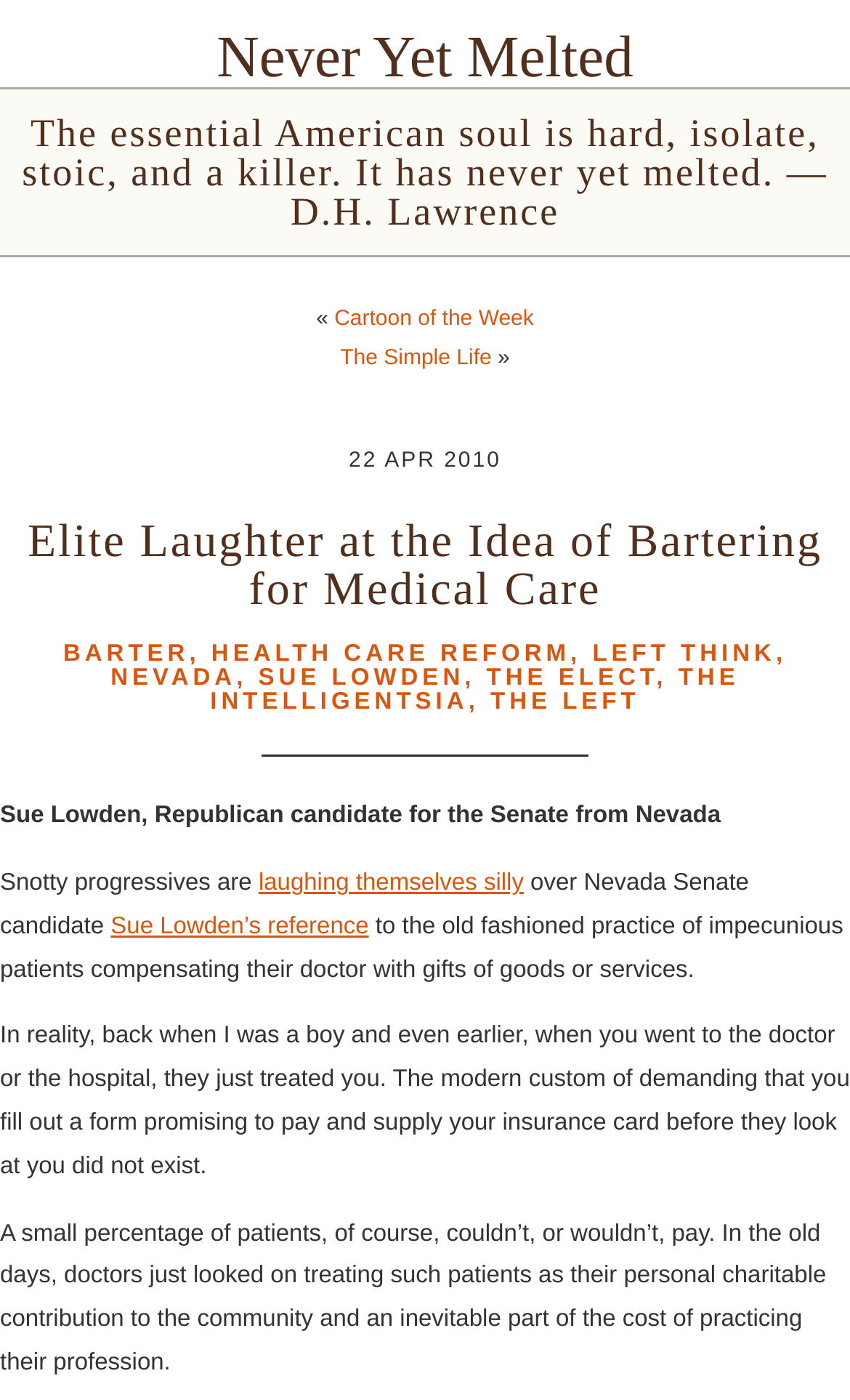What was the attitude of doctors towards patients who couldn't pay? Using the information from the screenshot, answer with a single word or phrase.

Charitable